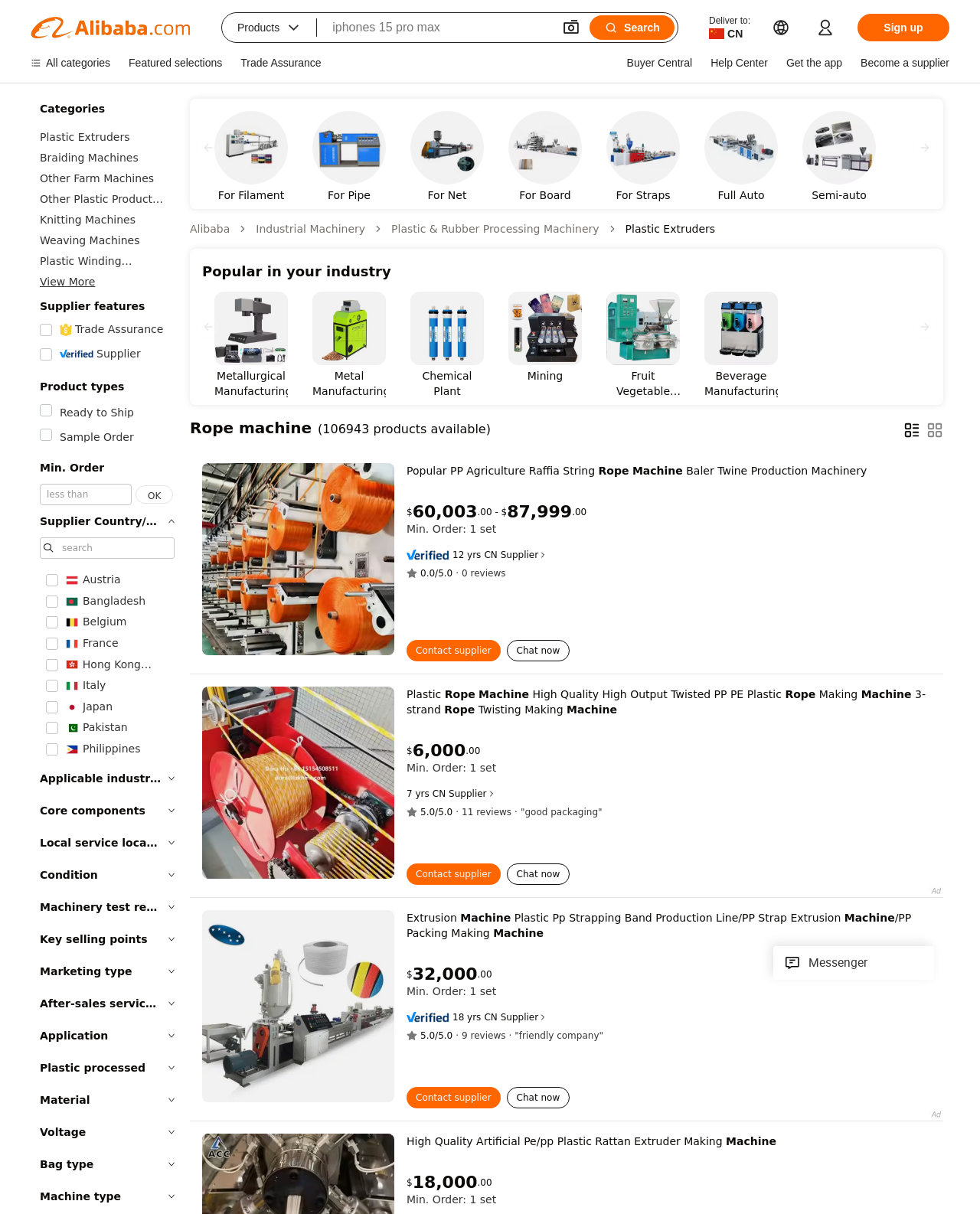Locate the bounding box coordinates of the element to click to perform the following action: 'Click on the 'Book' link'. The coordinates should be given as four float values between 0 and 1, in the form of [left, top, right, bottom].

None